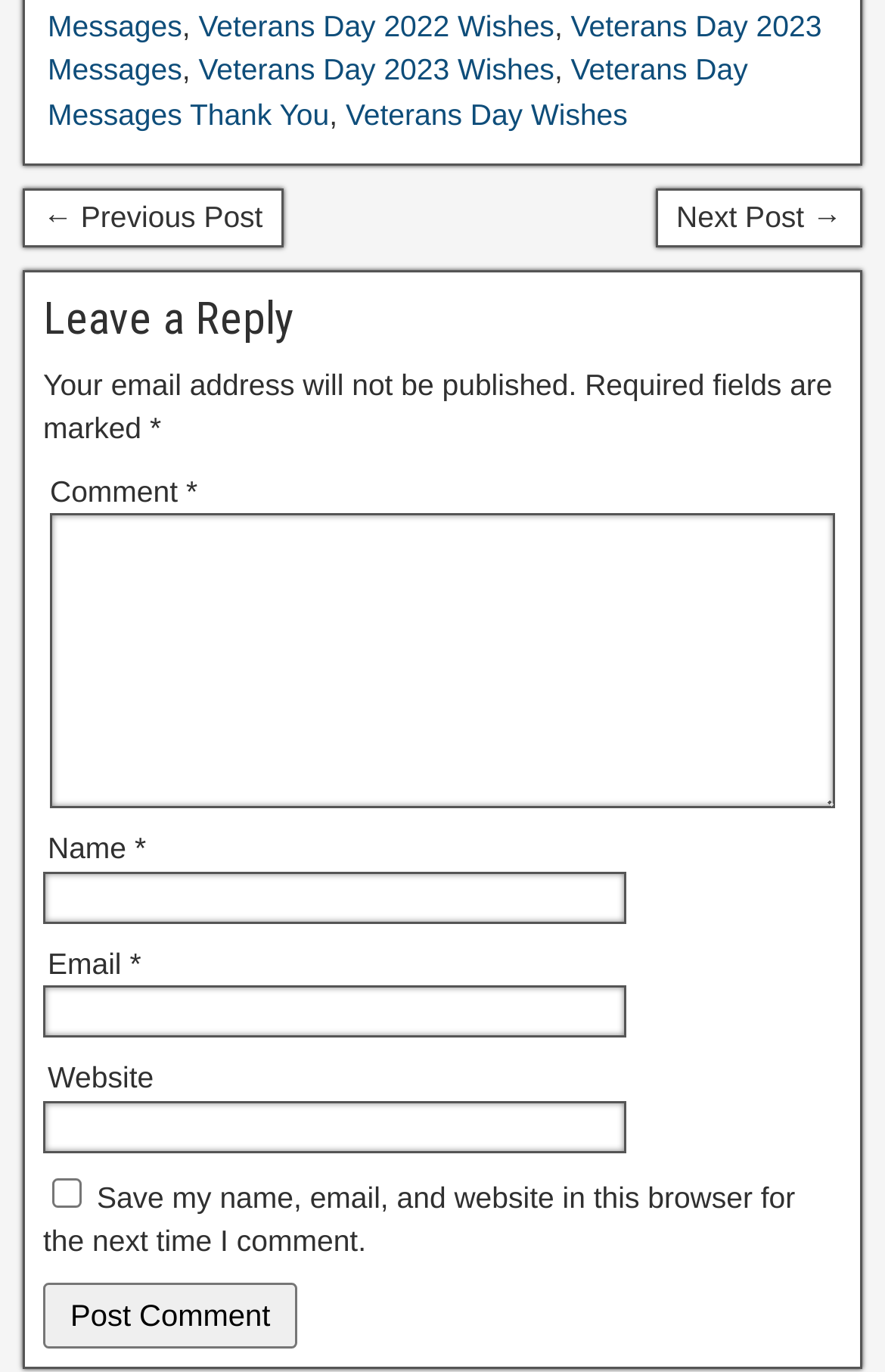What is the purpose of the webpage?
Refer to the screenshot and deliver a thorough answer to the question presented.

The webpage contains various links related to Veterans Day, such as 'Veterans Day 2022 Wishes', 'Veterans Day 2023 Messages', and 'Veterans Day Wishes', indicating that the purpose of the webpage is to share Veterans Day wishes and messages.